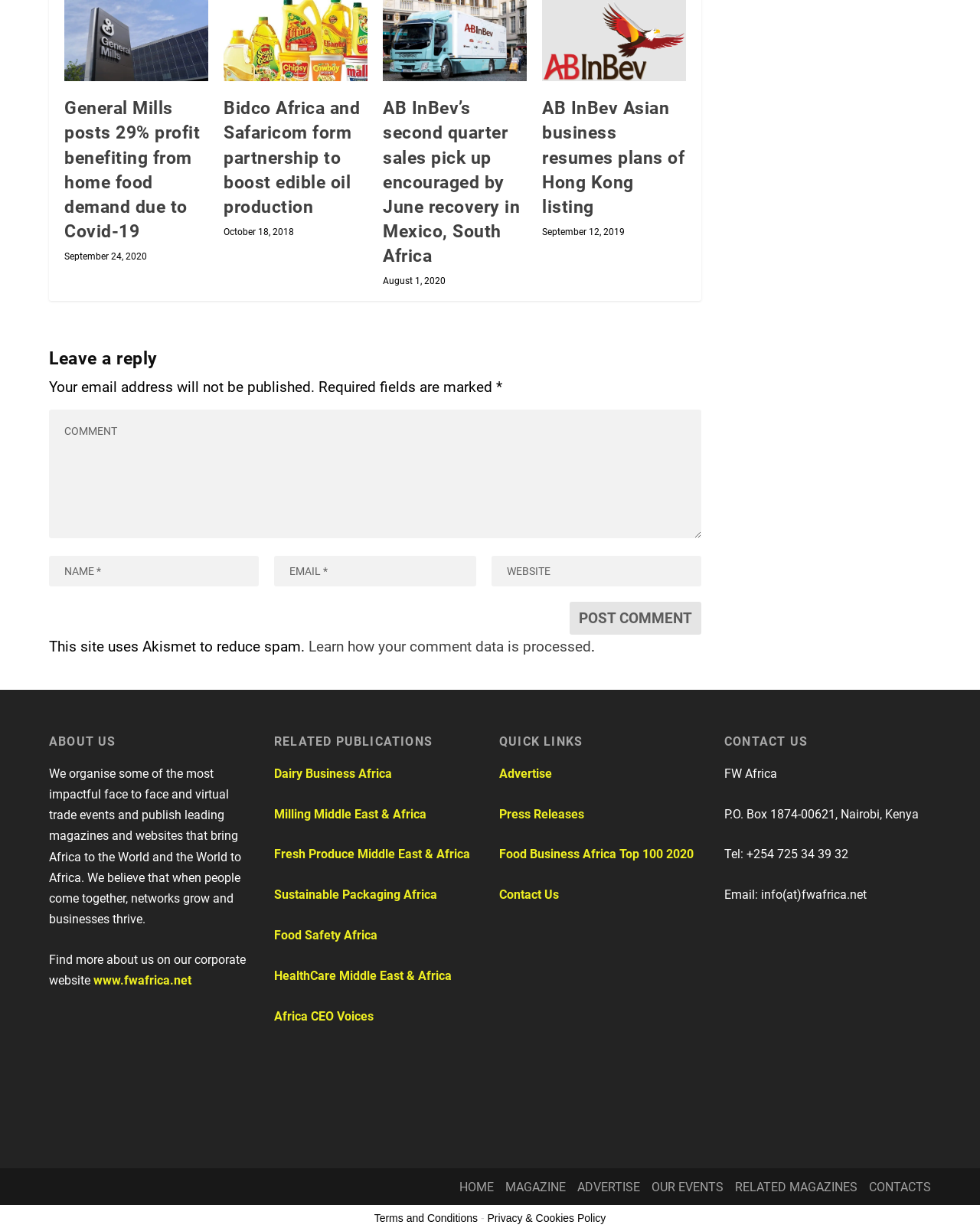Kindly determine the bounding box coordinates of the area that needs to be clicked to fulfill this instruction: "Contact FW Africa".

[0.739, 0.639, 0.793, 0.651]